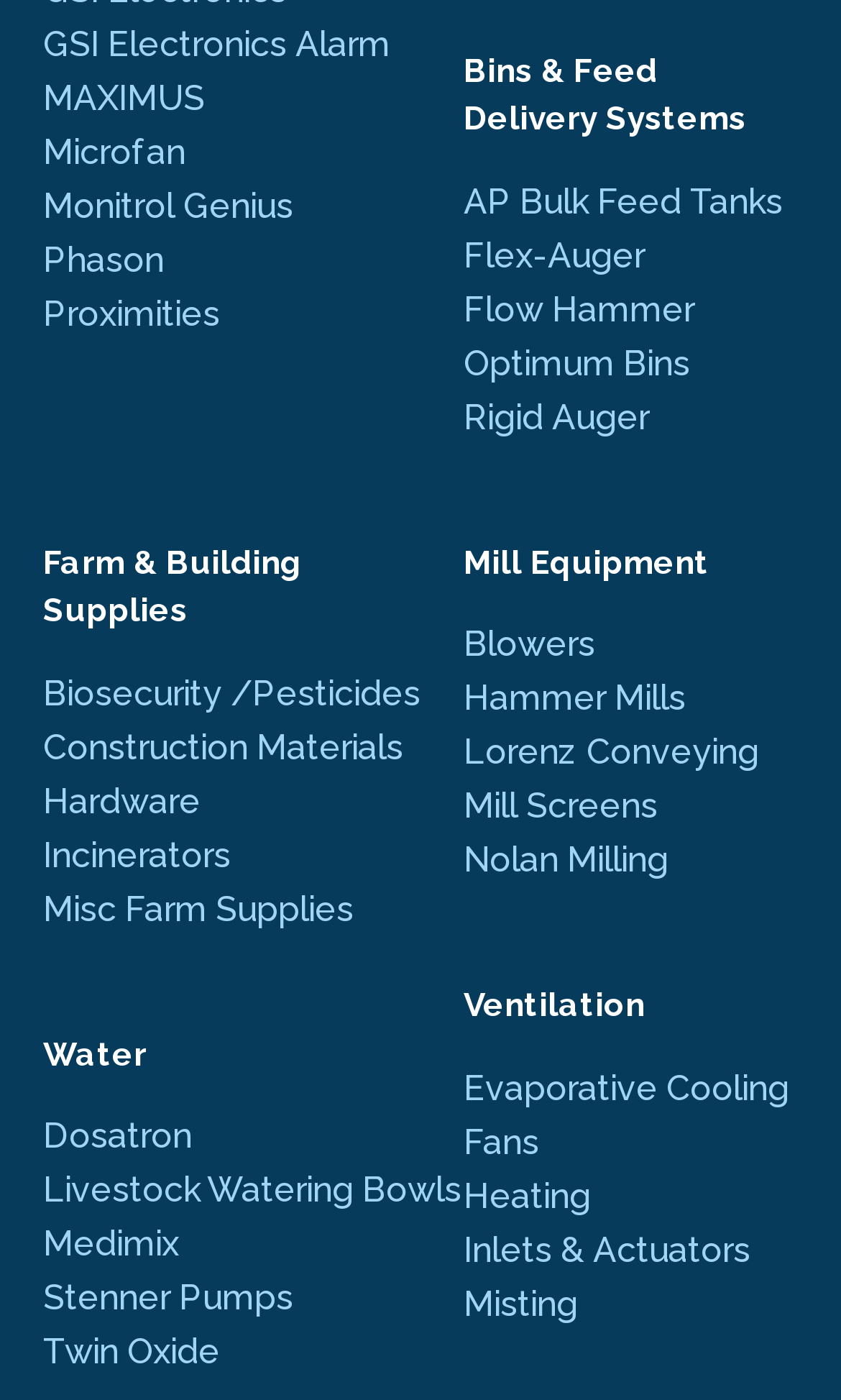Identify the bounding box coordinates for the UI element described as: "Monitrol Genius".

[0.051, 0.13, 0.615, 0.167]